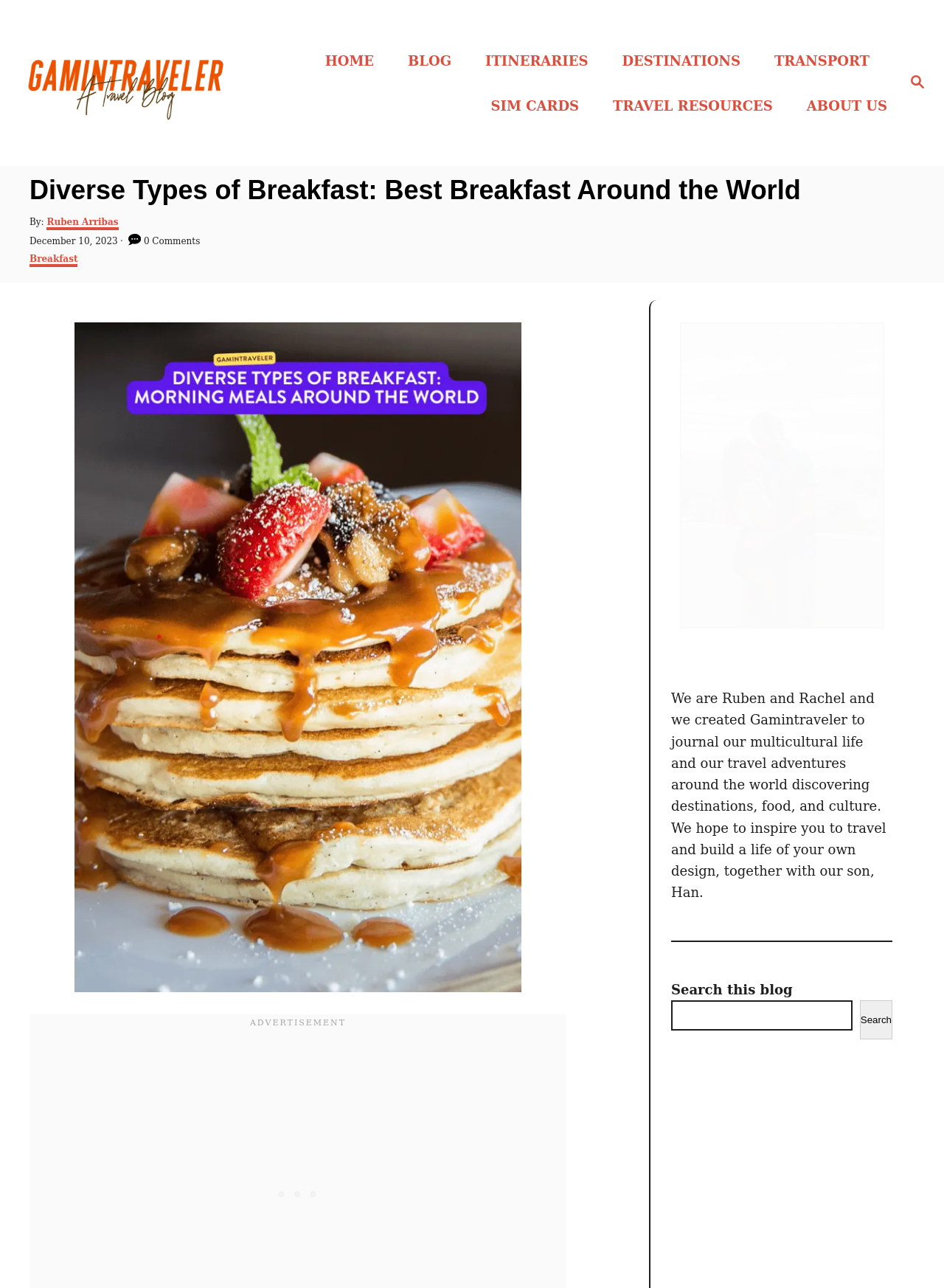Find the bounding box coordinates for the HTML element described as: "About Us". The coordinates should consist of four float values between 0 and 1, i.e., [left, top, right, bottom].

[0.845, 0.067, 0.94, 0.097]